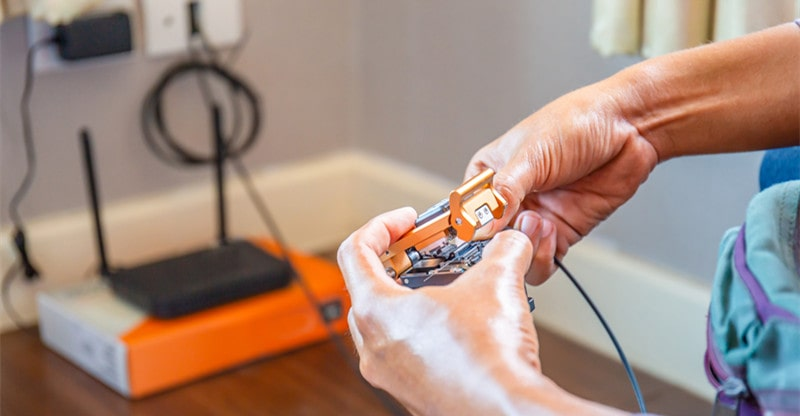Detail all significant aspects of the image you see.

In this image, a person is engaged in setting up or troubleshooting their home network. They are holding a tool, possibly a crimping tool, which is commonly used for connecting cables to connectors, indicating that they might be working with network cables. In the background, a wireless router is visible, showcasing a common home networking setup. The router's orange casing stands out against the neutral tones of the surroundings, suggesting an organized but functional home office environment. This scene captures an essential step in ensuring a secure and efficient home network, aligning with themes of cyber safety and network management, as emphasized in the article "Follow These Steps to Lock Down Your Home Network."